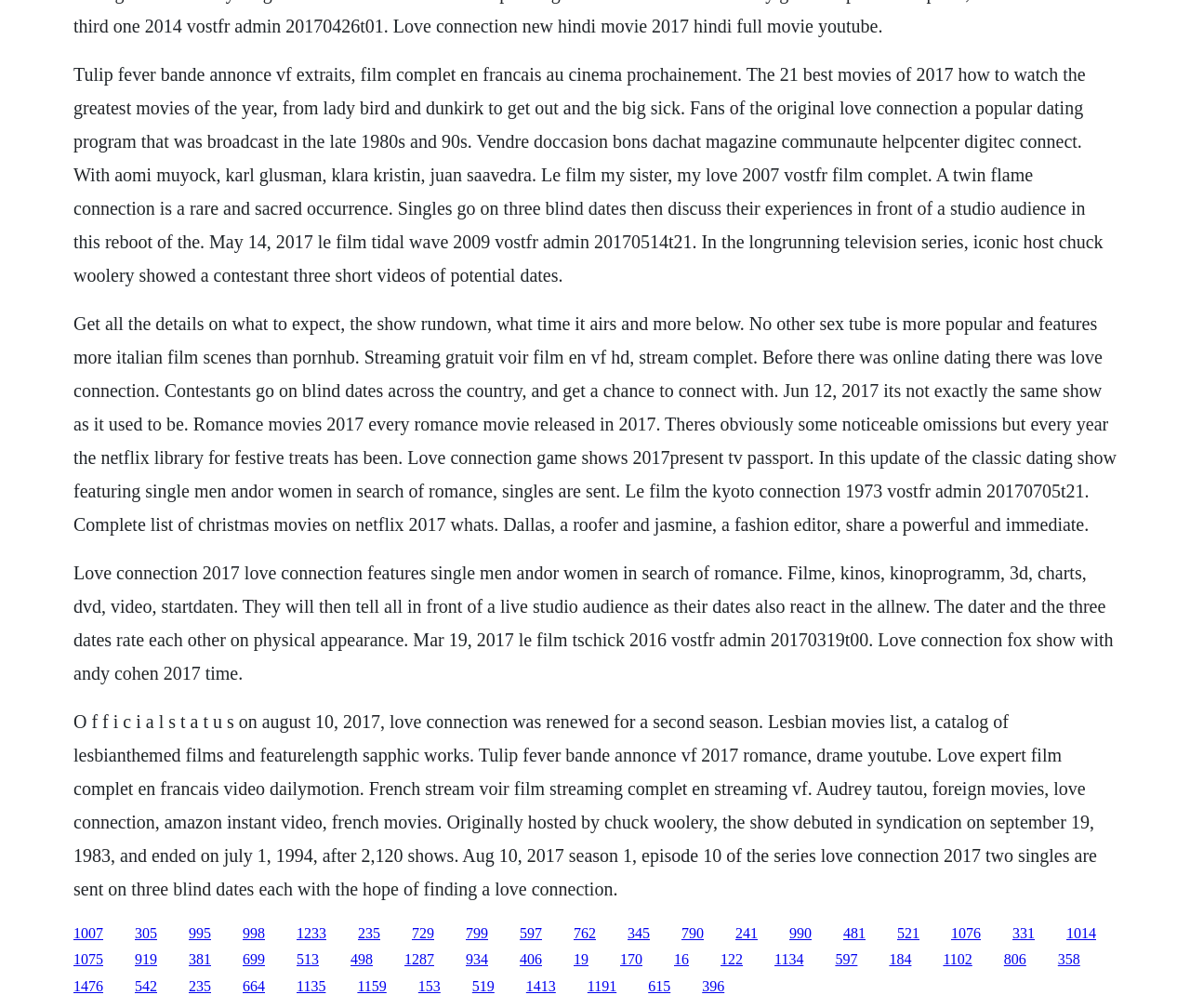Please specify the bounding box coordinates of the clickable region to carry out the following instruction: "Visit the official website of 'Love Connection'". The coordinates should be four float numbers between 0 and 1, in the format [left, top, right, bottom].

[0.062, 0.918, 0.087, 0.933]